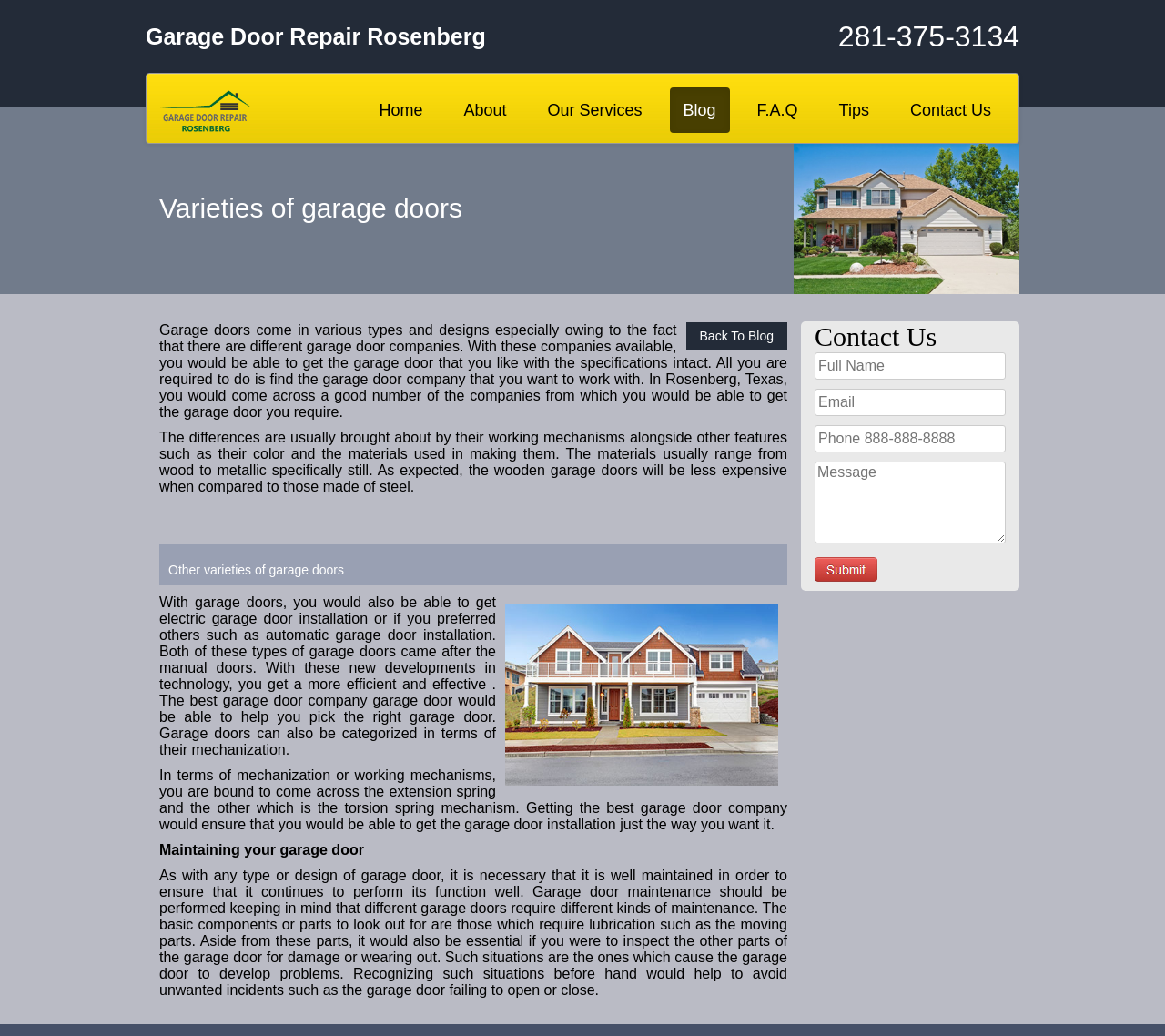What is the purpose of maintaining a garage door?
Answer the question with as much detail as you can, using the image as a reference.

I found this answer by reading the static text under the heading 'Maintaining your garage door', which explains the importance of maintenance to prevent problems with the garage door.